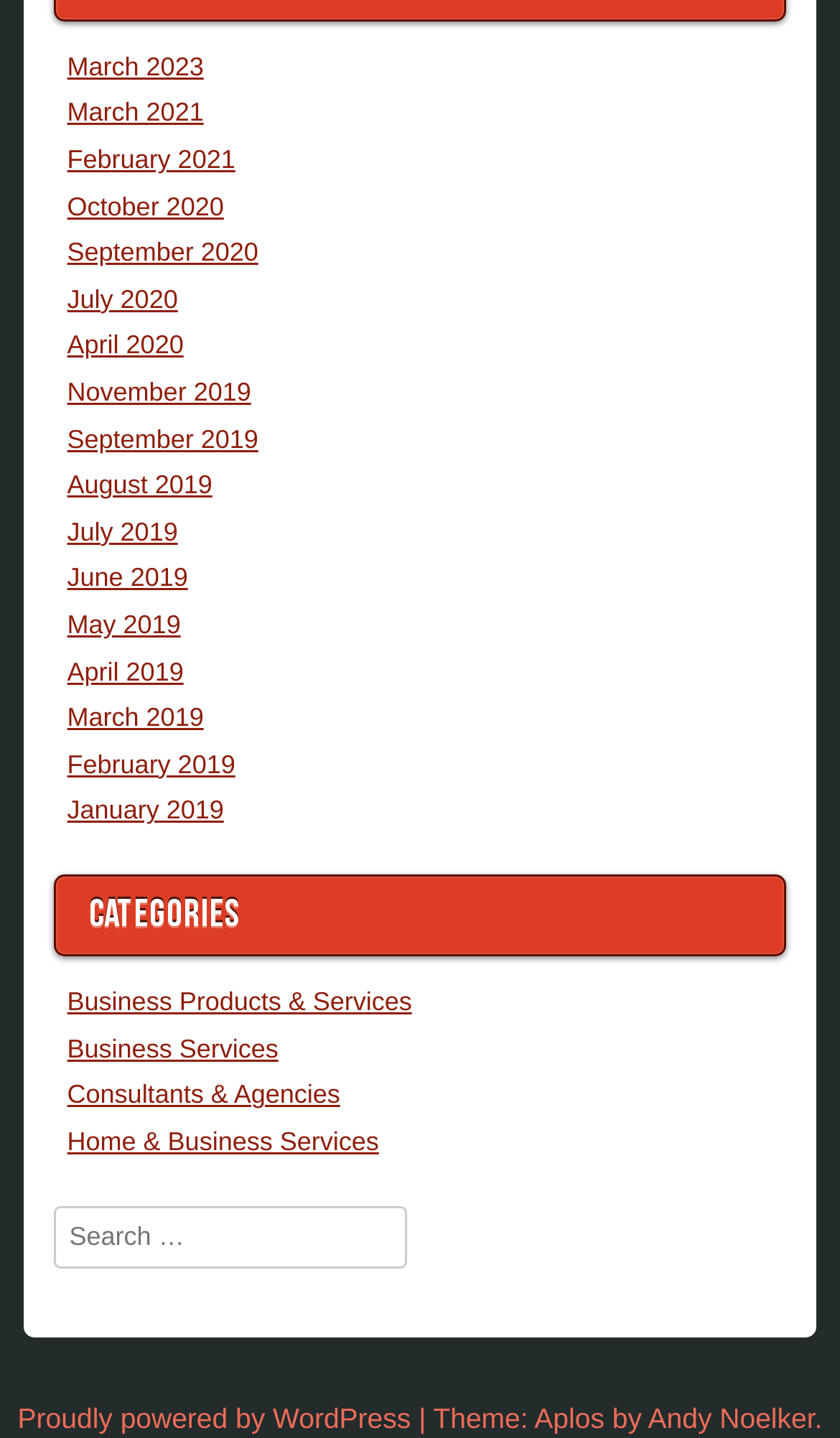Specify the bounding box coordinates of the region I need to click to perform the following instruction: "Click on the '13 Colonies Special Event 2024' link". The coordinates must be four float numbers in the range of 0 to 1, i.e., [left, top, right, bottom].

None